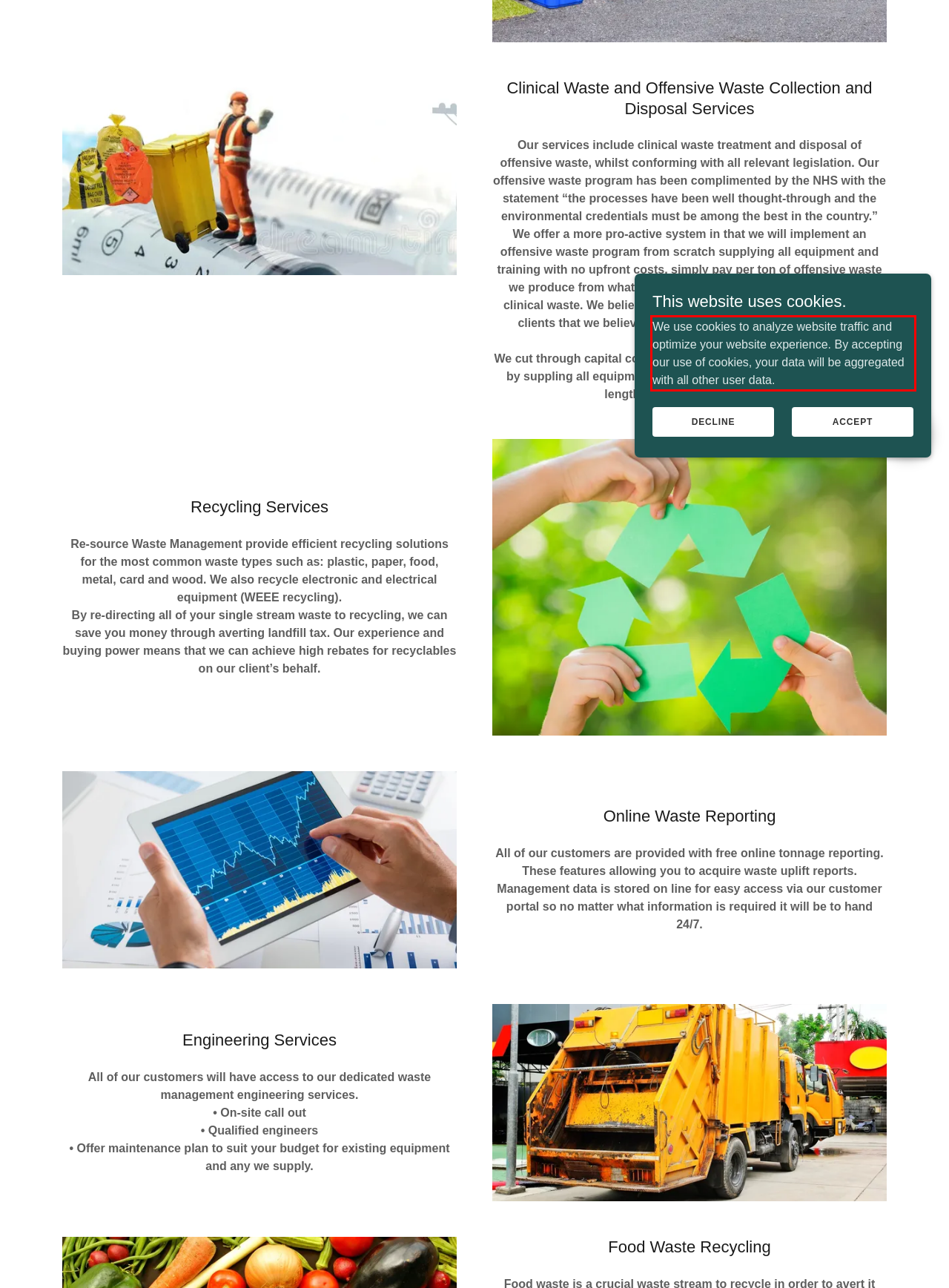Please recognize and transcribe the text located inside the red bounding box in the webpage image.

We use cookies to analyze website traffic and optimize your website experience. By accepting our use of cookies, your data will be aggregated with all other user data.